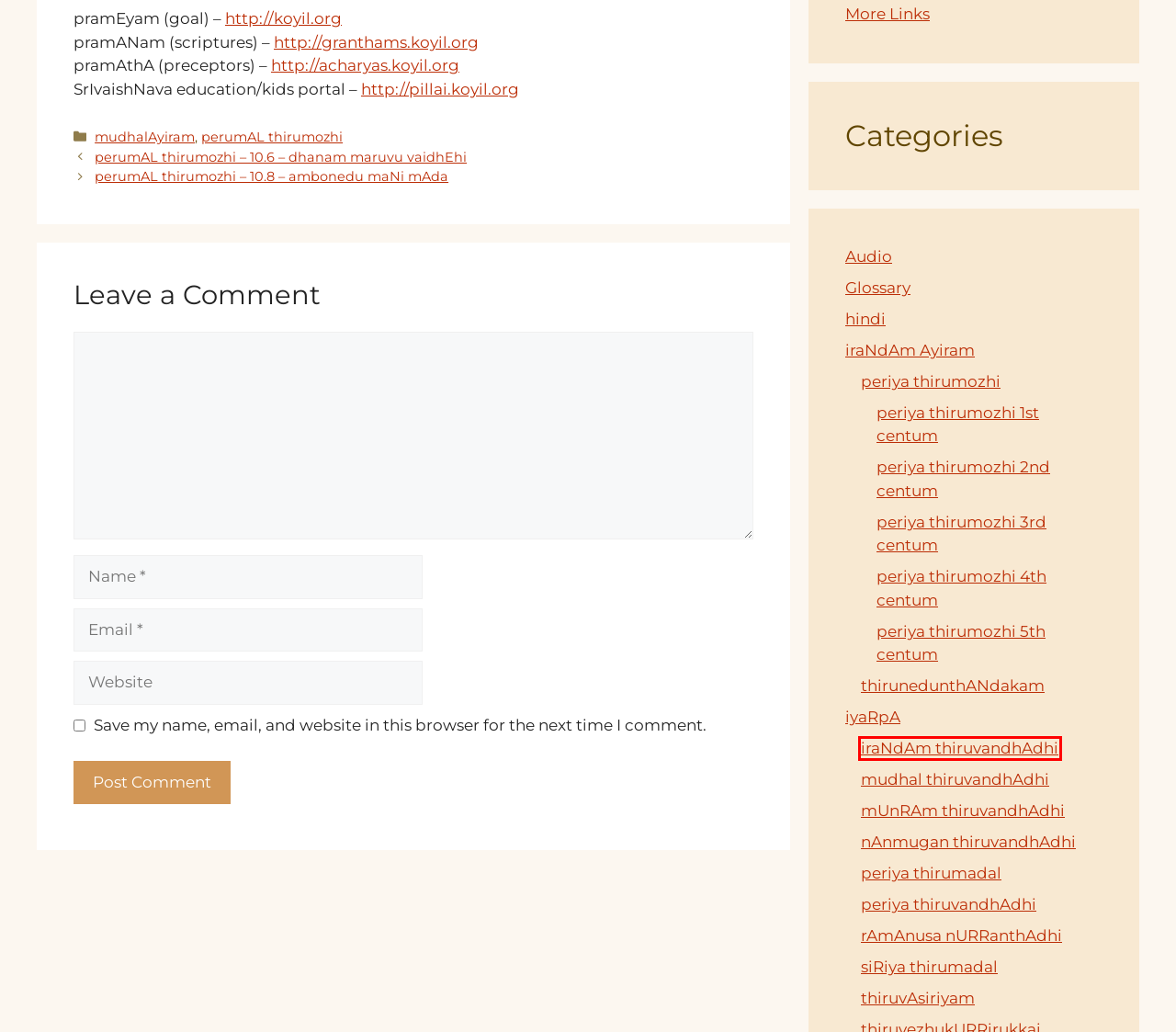You have a screenshot of a webpage, and a red bounding box highlights an element. Select the webpage description that best fits the new page after clicking the element within the bounding box. Options are:
A. rAmAnusa nURRanthAdhi – KOYIL
B. periya thirumadal – KOYIL
C. mudhalAyiram – KOYIL
D. siRiya thirumadal – KOYIL
E. thirunedunthANdakam – KOYIL
F. iraNdAm thiruvandhAdhi – KOYIL
G. periya thirumozhi 2nd centum – KOYIL
H. nAnmugan thiruvandhAdhi – KOYIL

F